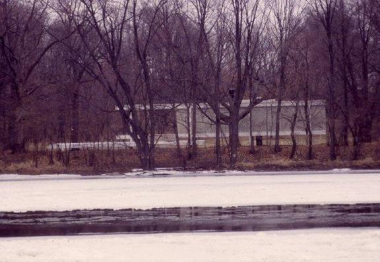Offer a detailed explanation of what is depicted in the image.

The image captures a serene winter landscape featuring a modernist structure partially obscured by trees. Set against a backdrop of a frozen river, the building's sleek lines demonstrate the design aesthetic often celebrated in contemporary architecture. This scene evokes a sense of tranquility, reflecting the interplay between nature and human-made environments. The surrounding bare trees emphasize the starkness of winter, while hints of architectural brilliance can be seen in the way the structure melds with its setting. The overall composition highlights themes of innovation and harmony in design.